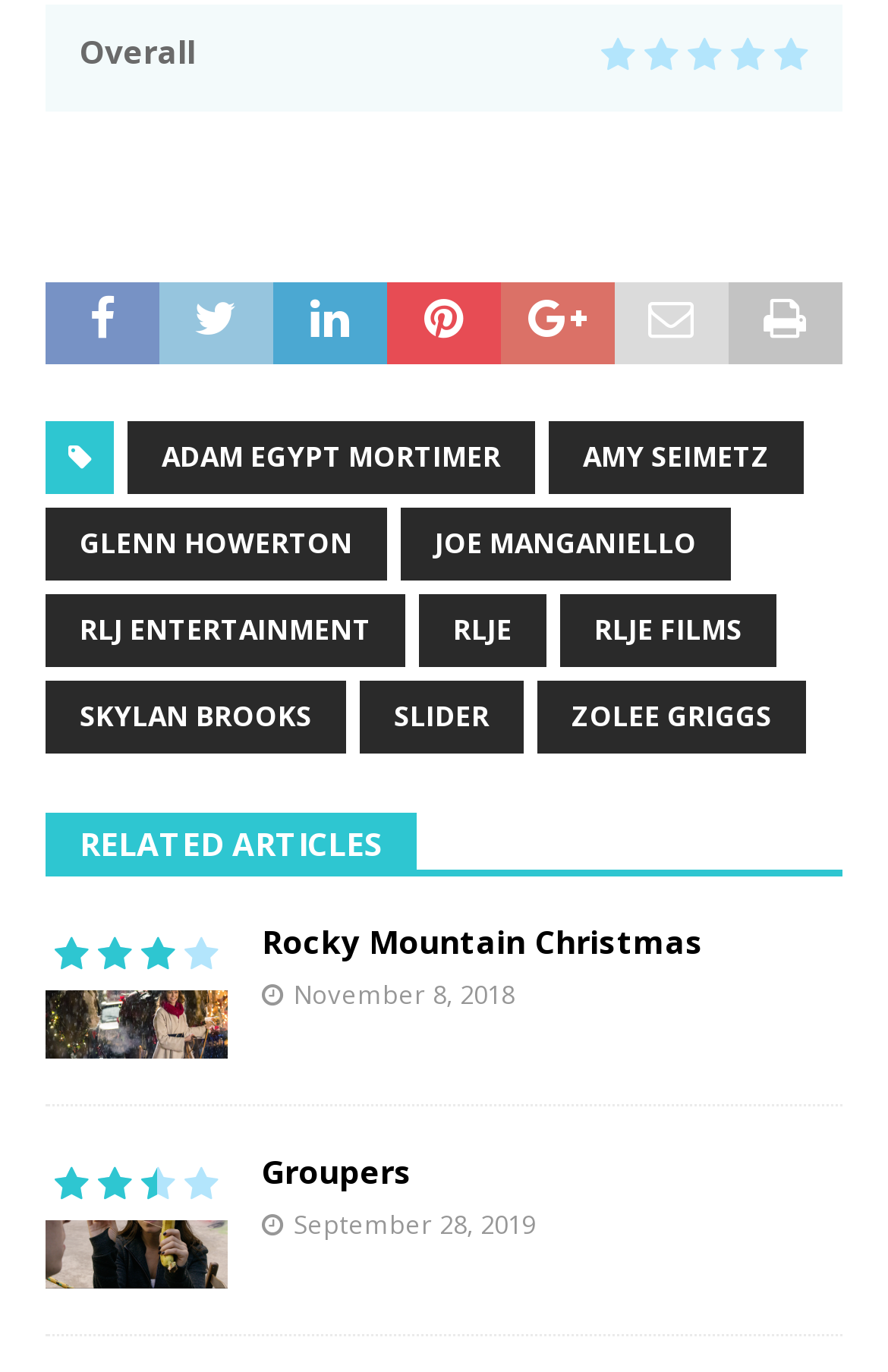Answer the question briefly using a single word or phrase: 
What is the title of the first article?

Rocky Mountain Christmas